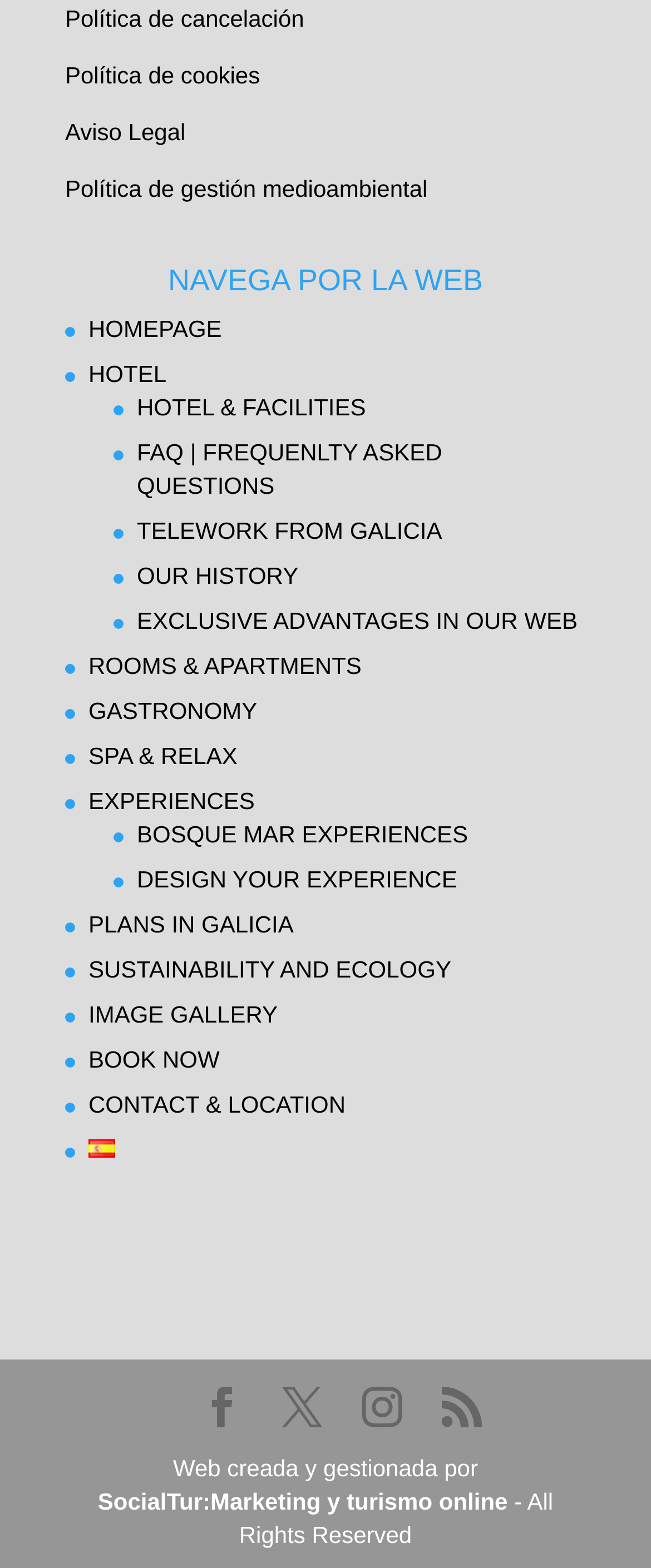Identify the bounding box coordinates for the UI element mentioned here: "TELEWORK FROM GALICIA". Provide the coordinates as four float values between 0 and 1, i.e., [left, top, right, bottom].

[0.21, 0.33, 0.679, 0.347]